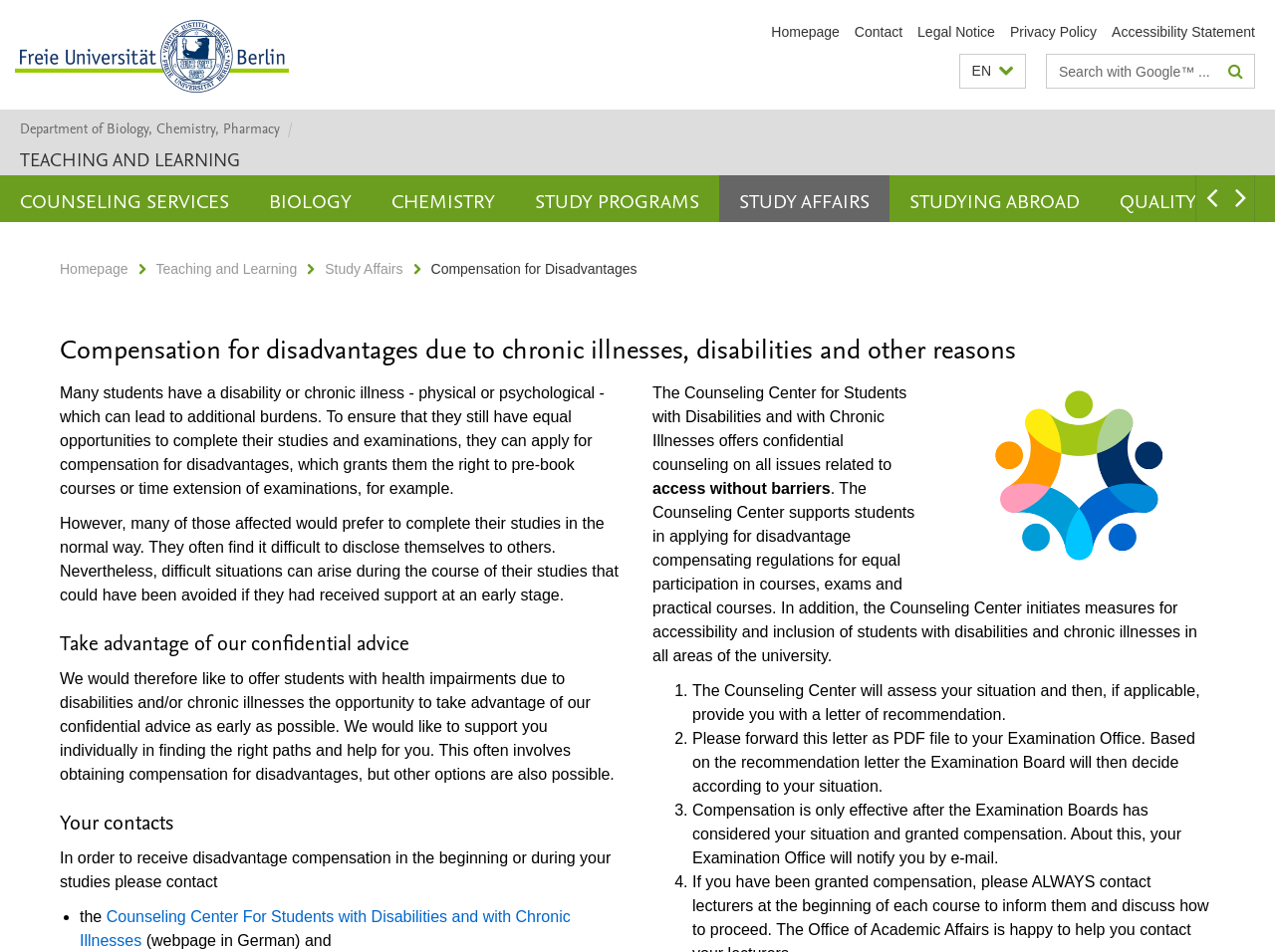Generate a thorough description of the webpage.

The webpage is about the Department of Biology, Chemistry, Pharmacy at the Freie Universität Berlin, specifically focusing on compensation for disadvantages due to chronic illnesses, disabilities, and other reasons. 

At the top left corner, there is the university's logo and seal. Below it, there is a service navigation section with links to the homepage, contact, legal notice, privacy policy, and accessibility statement. To the right of this section, there is a language selection button and a search bar.

On the top right side, there are links to the department's main sections, including teaching and learning, counseling services, biology, chemistry, study programs, study affairs, and studying abroad.

The main content of the webpage is divided into several sections. The first section explains the concept of compensation for disadvantages, stating that many students with disabilities or chronic illnesses face additional burdens and can apply for compensation to ensure equal opportunities. 

Below this section, there is a heading "Take advantage of our confidential advice" followed by a paragraph encouraging students to seek help and support. 

The next section is "Your contacts" which provides information on how to receive disadvantage compensation, including contacting the Counseling Center For Students with Disabilities and with Chronic Illnesses. 

There is also an image related to special needs and a section explaining the services offered by the Counseling Center, including confidential counseling, support in applying for disadvantage compensating regulations, and measures for accessibility and inclusion.

Finally, there is a step-by-step guide on how to apply for compensation, including assessing the situation, providing a letter of recommendation, forwarding the letter to the Examination Office, and receiving notification of the decision.